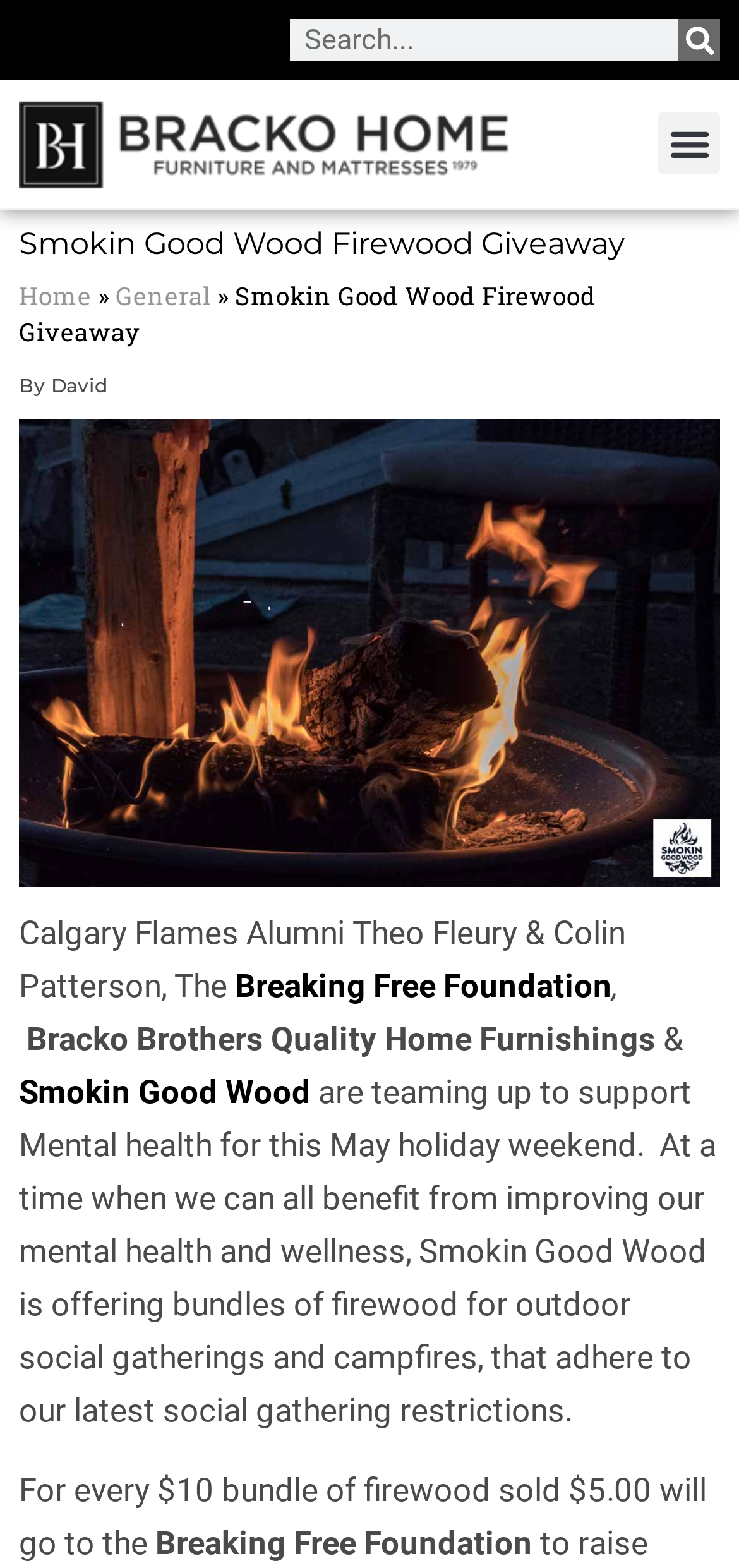Identify the bounding box coordinates of the clickable region required to complete the instruction: "Learn more about Breaking Free Foundation". The coordinates should be given as four float numbers within the range of 0 and 1, i.e., [left, top, right, bottom].

[0.318, 0.616, 0.828, 0.64]